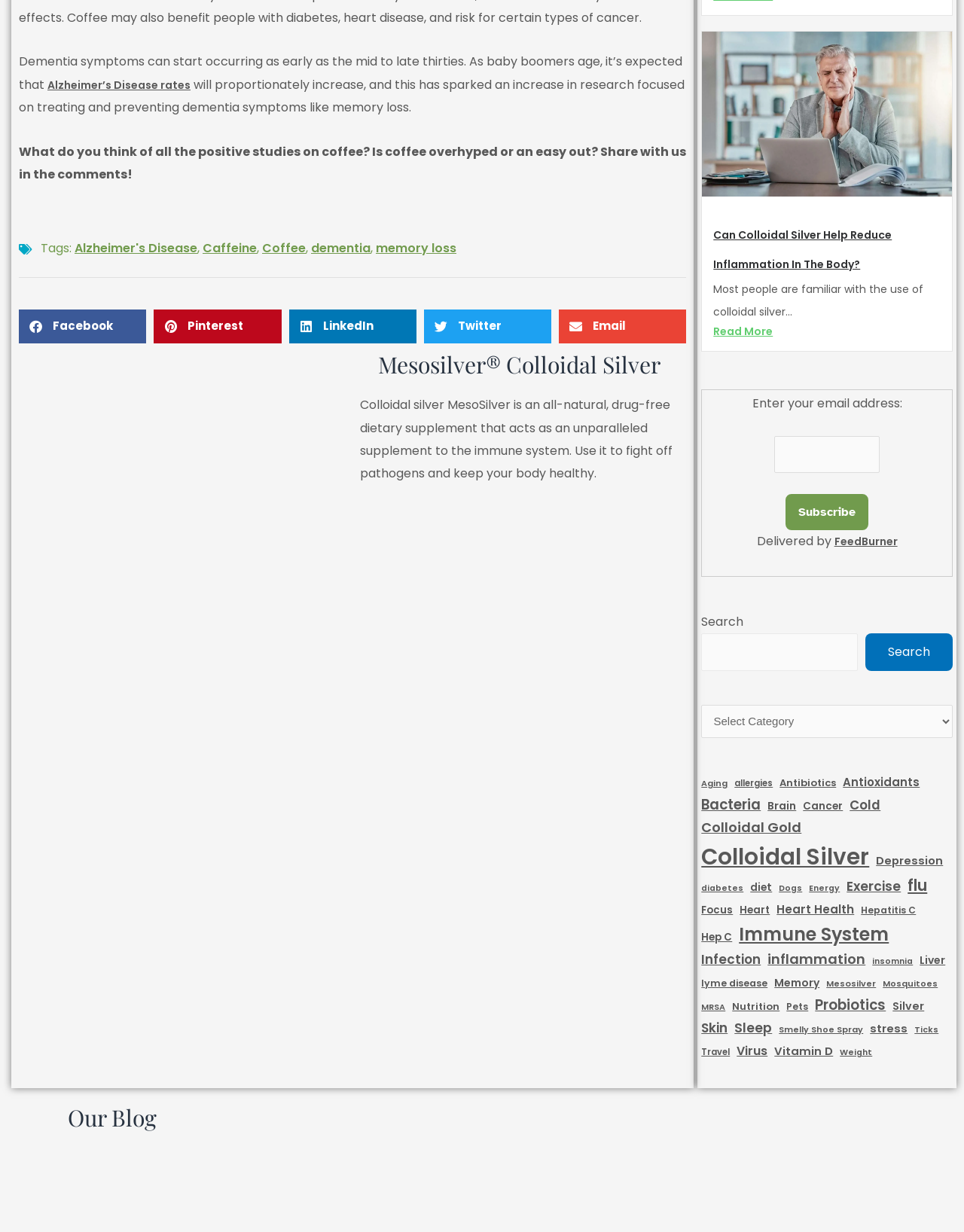Locate the UI element described by parent_node: Search name="s" in the provided webpage screenshot. Return the bounding box coordinates in the format (top-left x, top-left y, bottom-right x, bottom-right y), ensuring all values are between 0 and 1.

[0.728, 0.514, 0.89, 0.545]